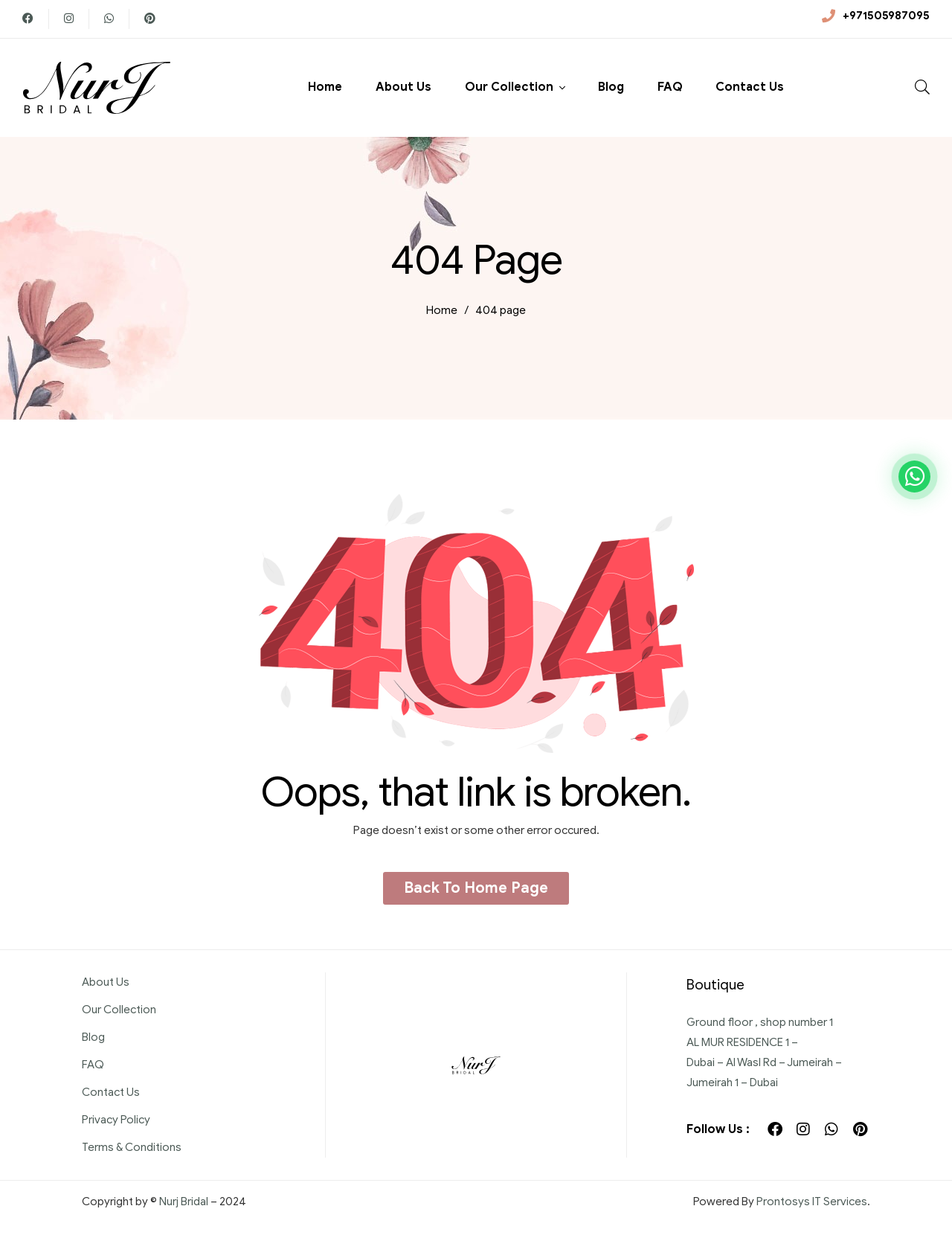Please determine the bounding box coordinates of the section I need to click to accomplish this instruction: "Contact us".

[0.736, 0.053, 0.84, 0.089]